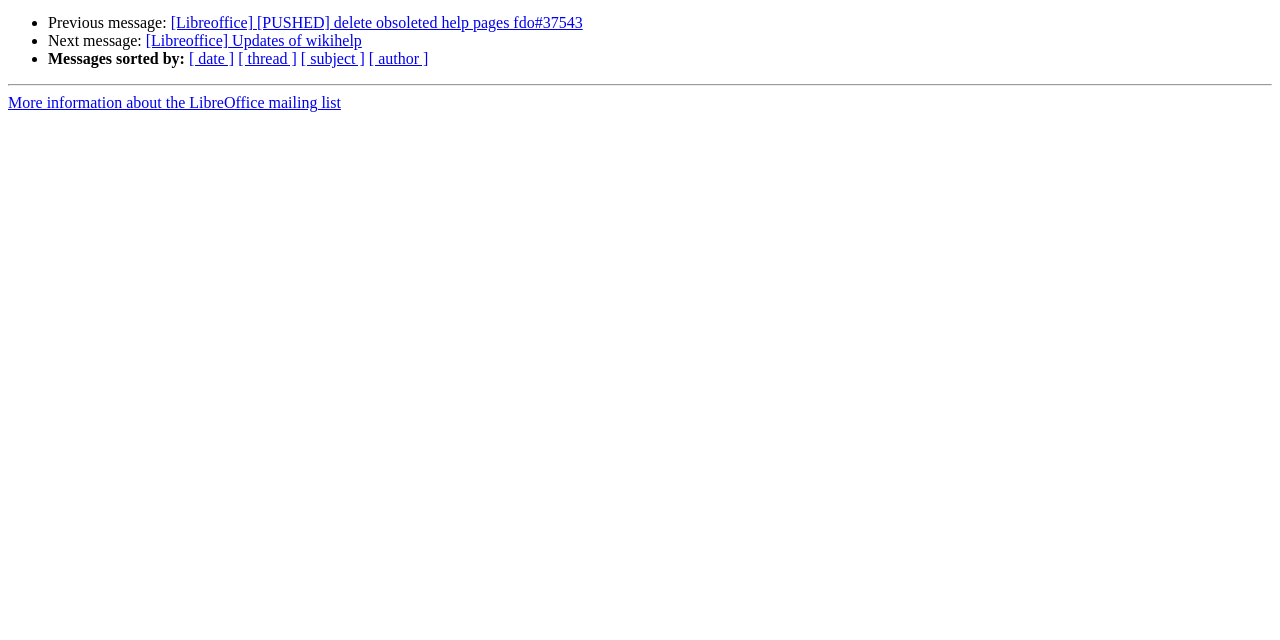Using the format (top-left x, top-left y, bottom-right x, bottom-right y), and given the element description, identify the bounding box coordinates within the screenshot: [ author ]

[0.288, 0.079, 0.335, 0.105]